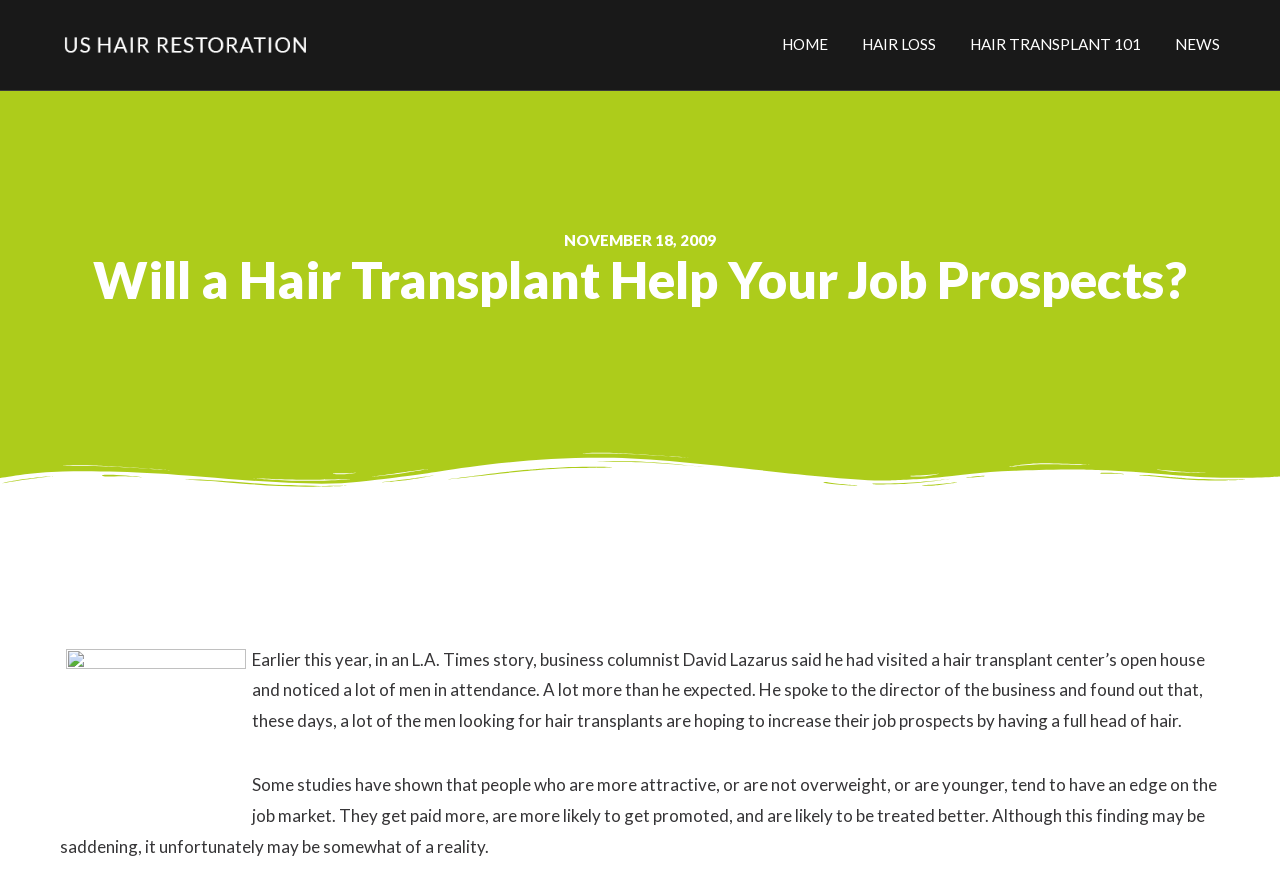Determine the bounding box coordinates of the clickable region to carry out the instruction: "Explore the HAIR TRANSPLANT 101 menu".

[0.745, 0.016, 0.905, 0.085]